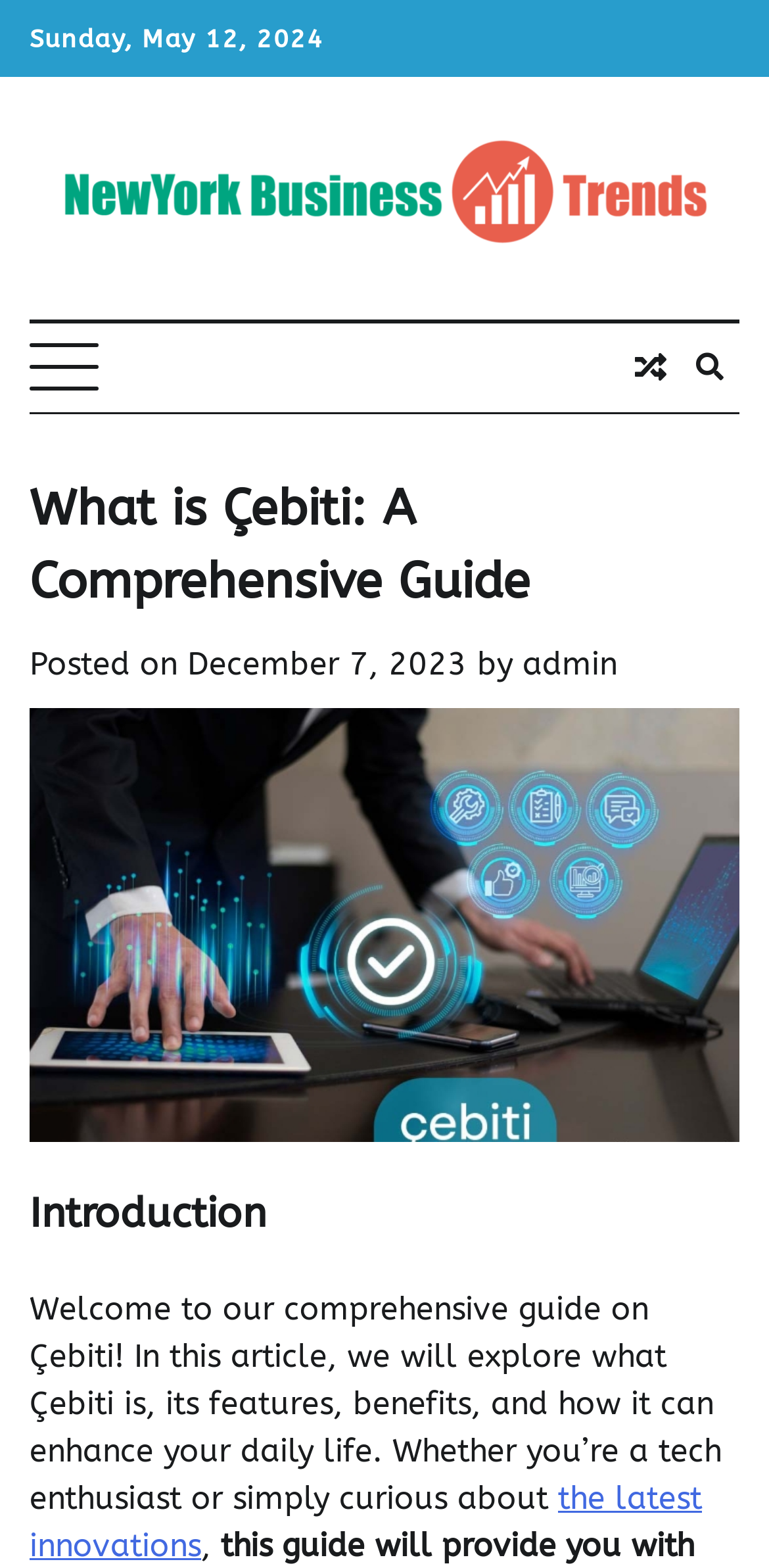Please provide a detailed answer to the question below by examining the image:
What is the date of the latest article?

I found the date of the latest article by looking at the 'Posted on' section, which is located below the main heading. The date is mentioned as a link, 'December 7, 2023', next to the 'Posted on' text.